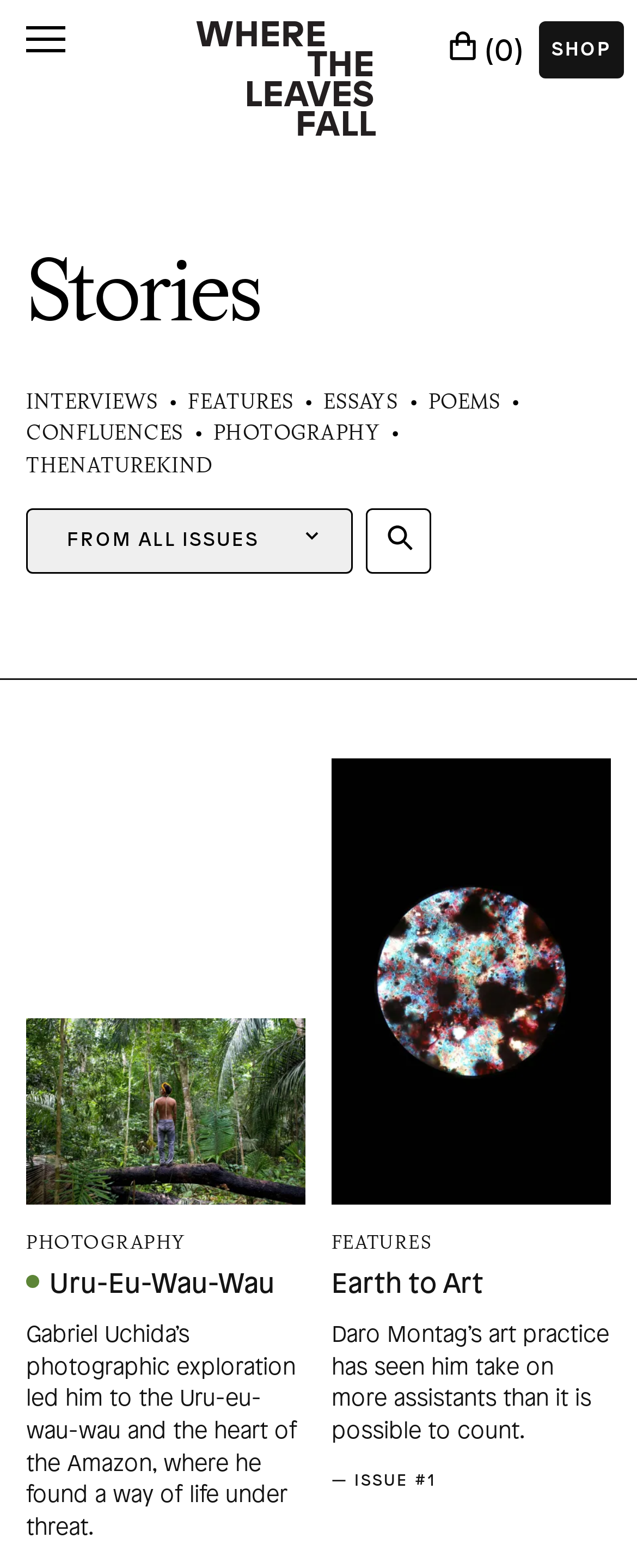Bounding box coordinates are given in the format (top-left x, top-left y, bottom-right x, bottom-right y). All values should be floating point numbers between 0 and 1. Provide the bounding box coordinate for the UI element described as: Photography

[0.335, 0.27, 0.598, 0.284]